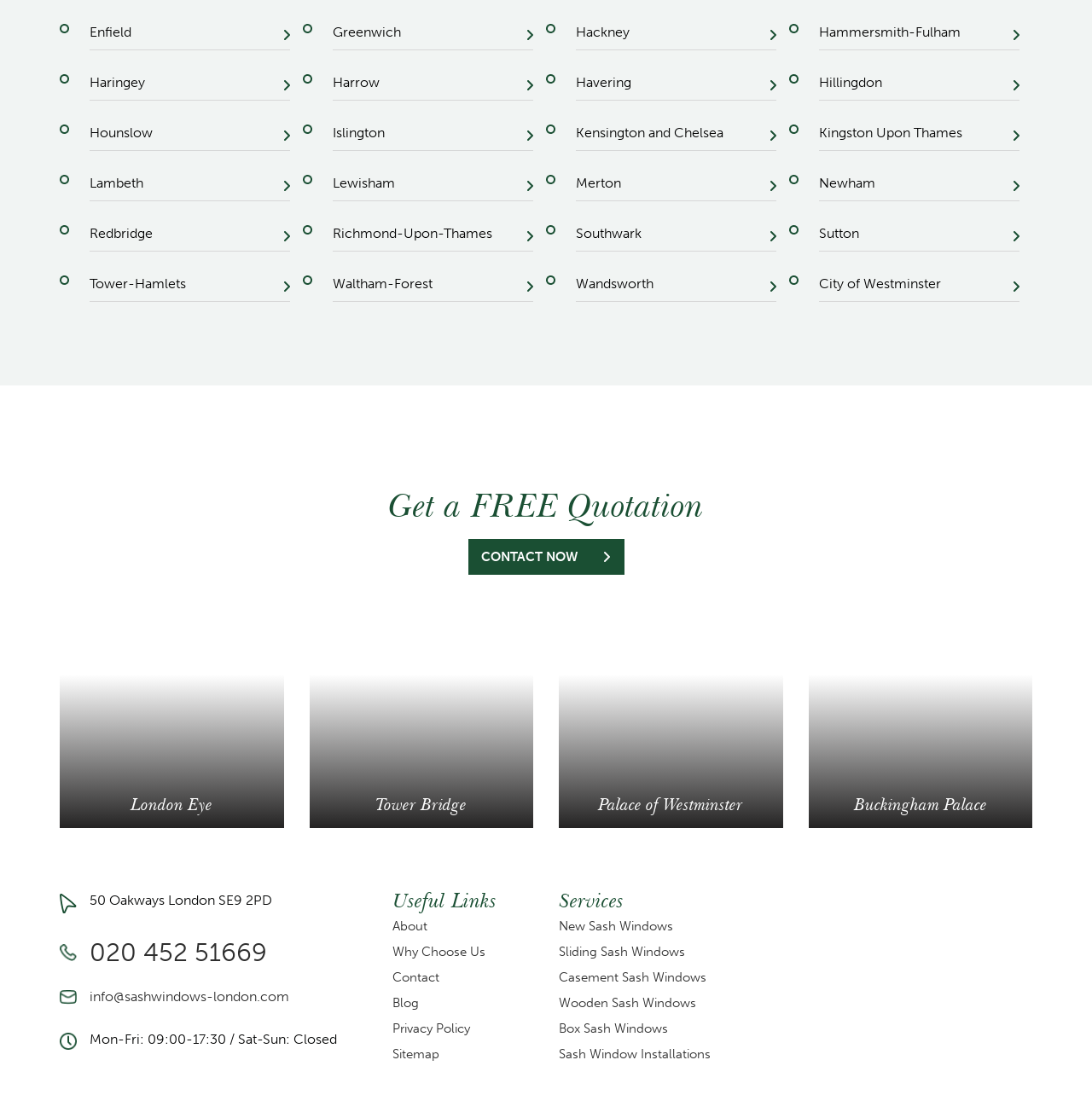Please identify the bounding box coordinates of the clickable element to fulfill the following instruction: "Call 020 452 51669". The coordinates should be four float numbers between 0 and 1, i.e., [left, top, right, bottom].

[0.082, 0.838, 0.245, 0.865]